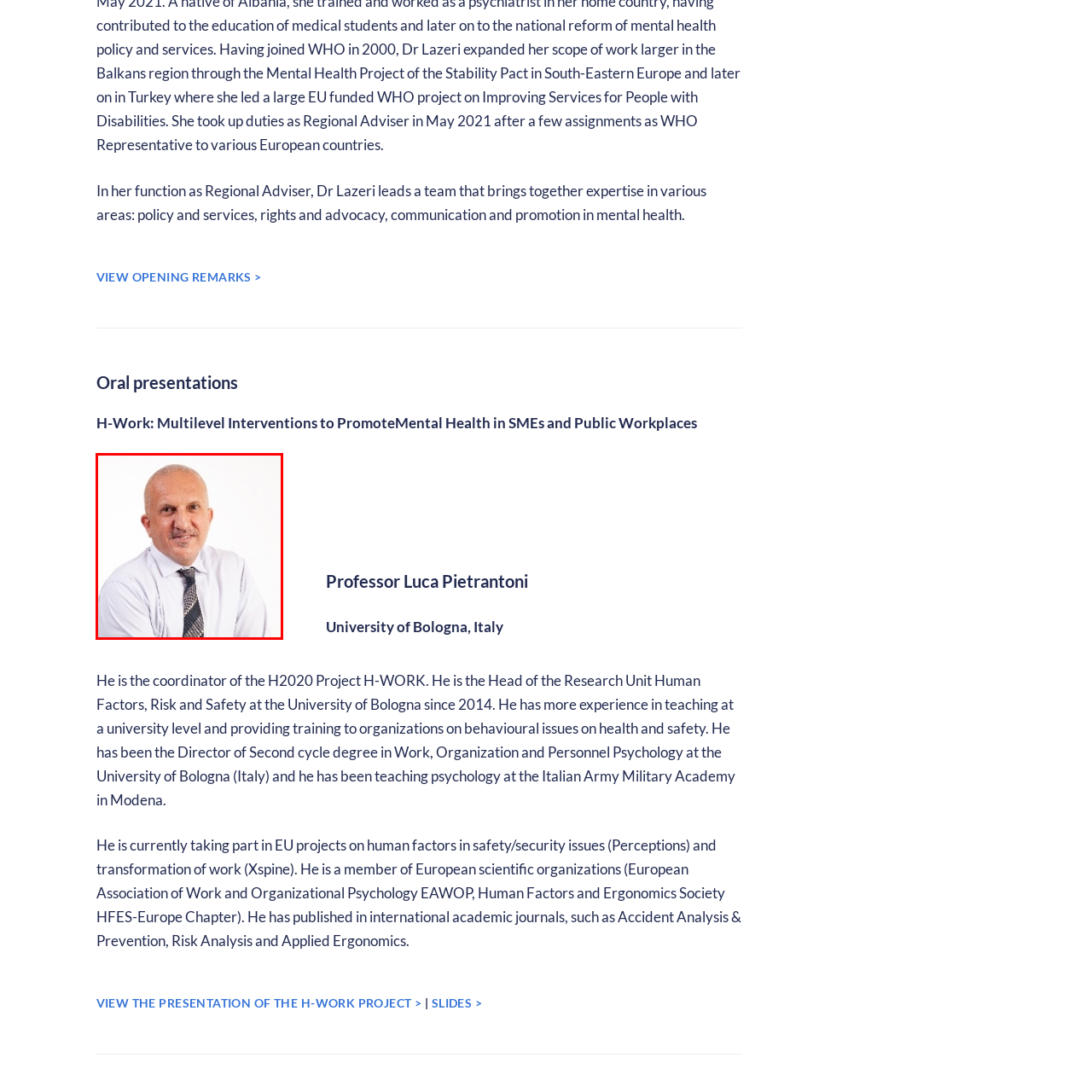Please concentrate on the part of the image enclosed by the red bounding box and answer the following question in detail using the information visible: What is Professor Pietrantoni's area of expertise?

The caption describes Professor Pietrantoni as an expert in human factors, risk, and safety, highlighting his role in coordinating the H2020 Project H-WORK and leading a research unit focused on these critical areas.